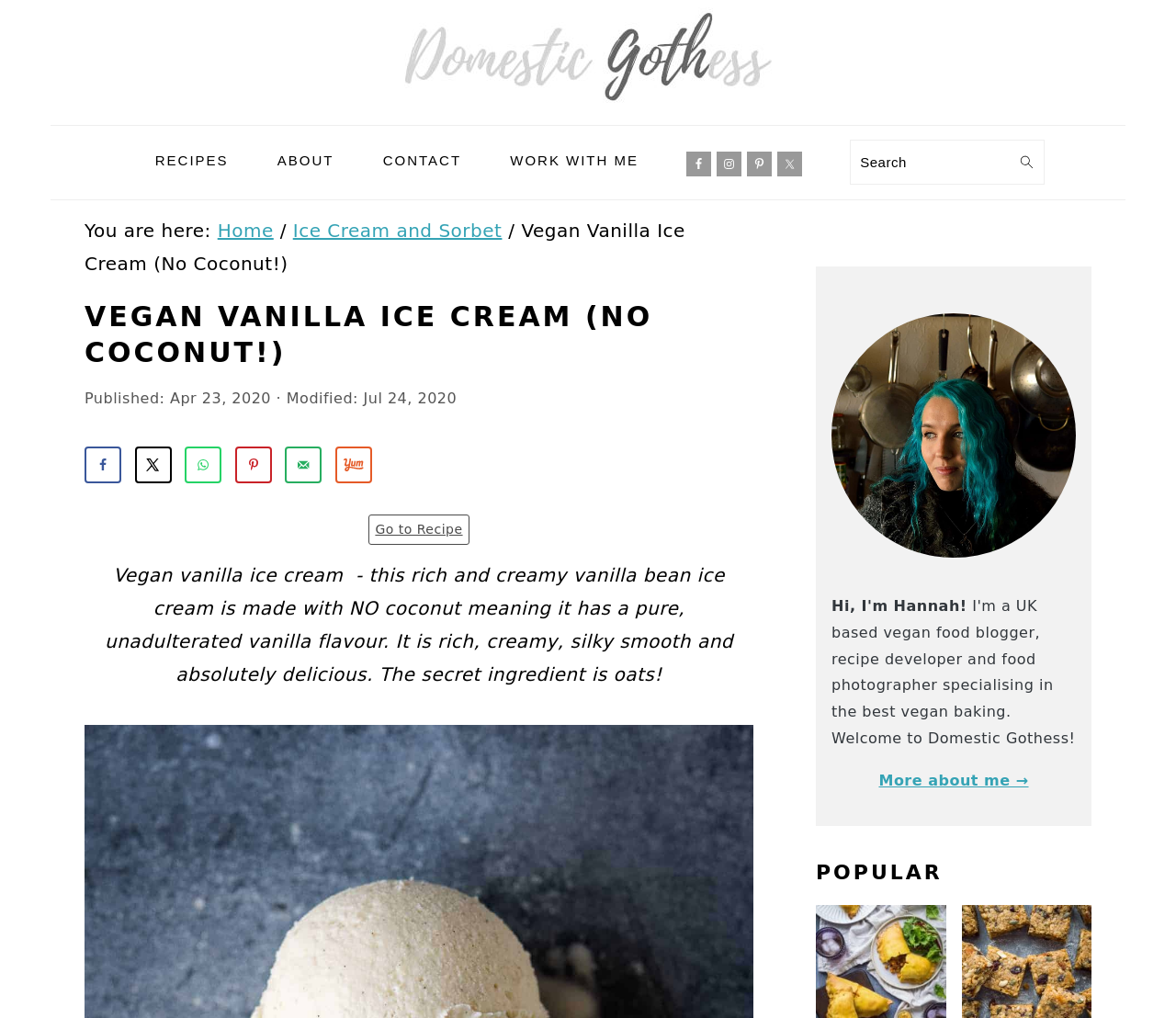Please identify the primary heading of the webpage and give its text content.

VEGAN VANILLA ICE CREAM (NO COCONUT!)